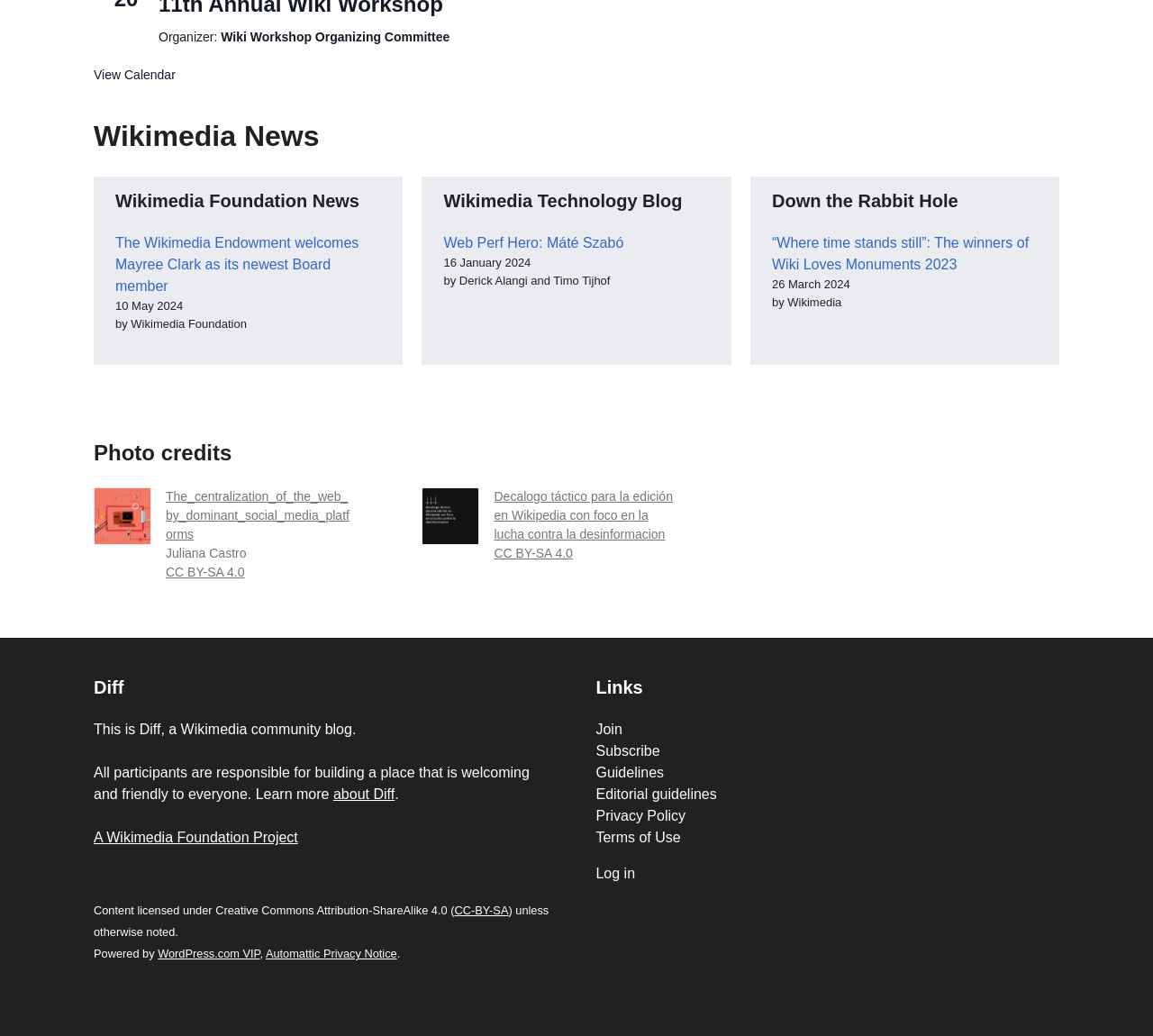Using the format (top-left x, top-left y, bottom-right x, bottom-right y), provide the bounding box coordinates for the described UI element. All values should be floating point numbers between 0 and 1: Just a Gwai Lo Facebook

None